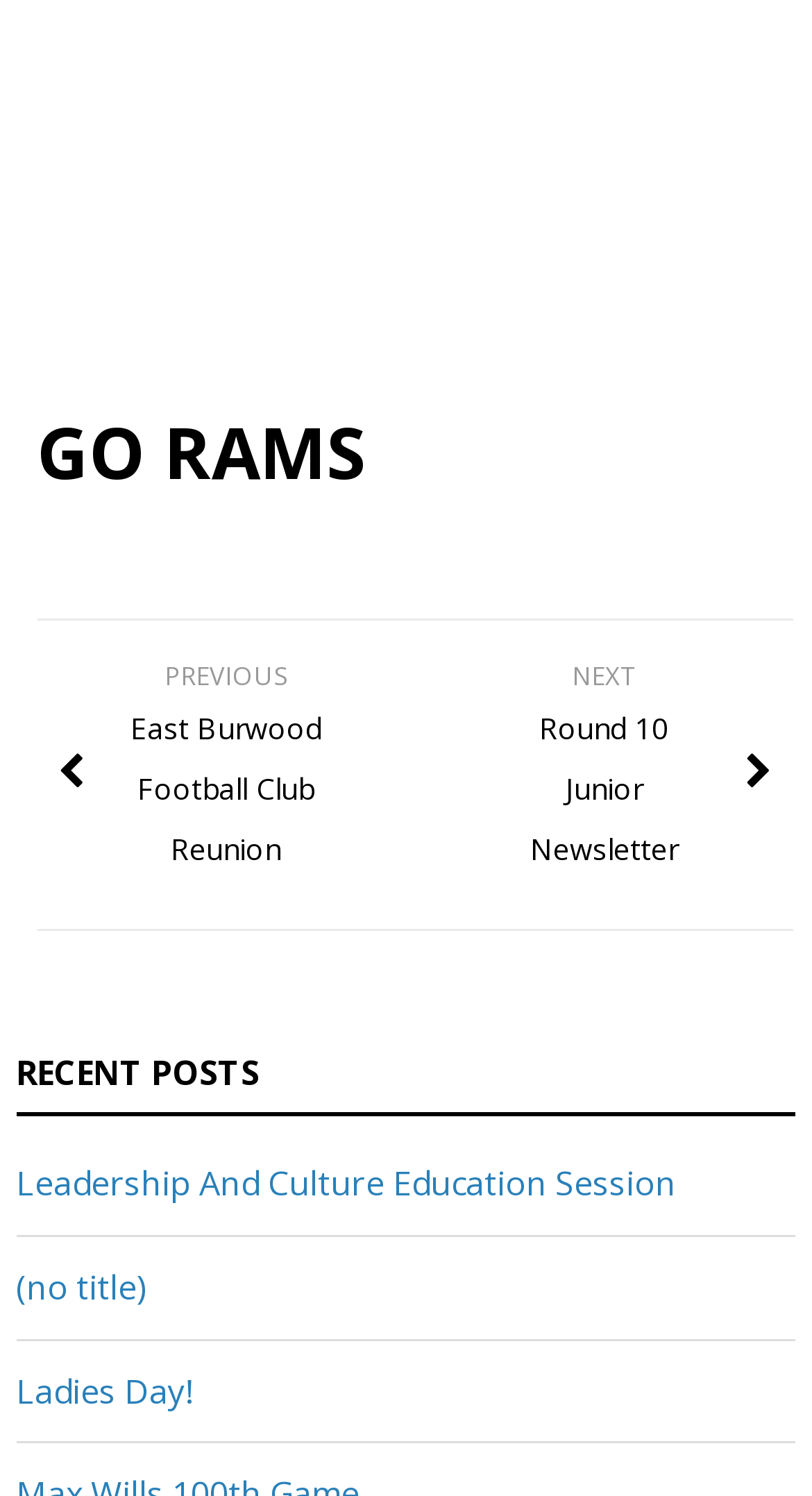Provide the bounding box coordinates of the HTML element this sentence describes: "Ladies Day!".

[0.02, 0.914, 0.235, 0.945]